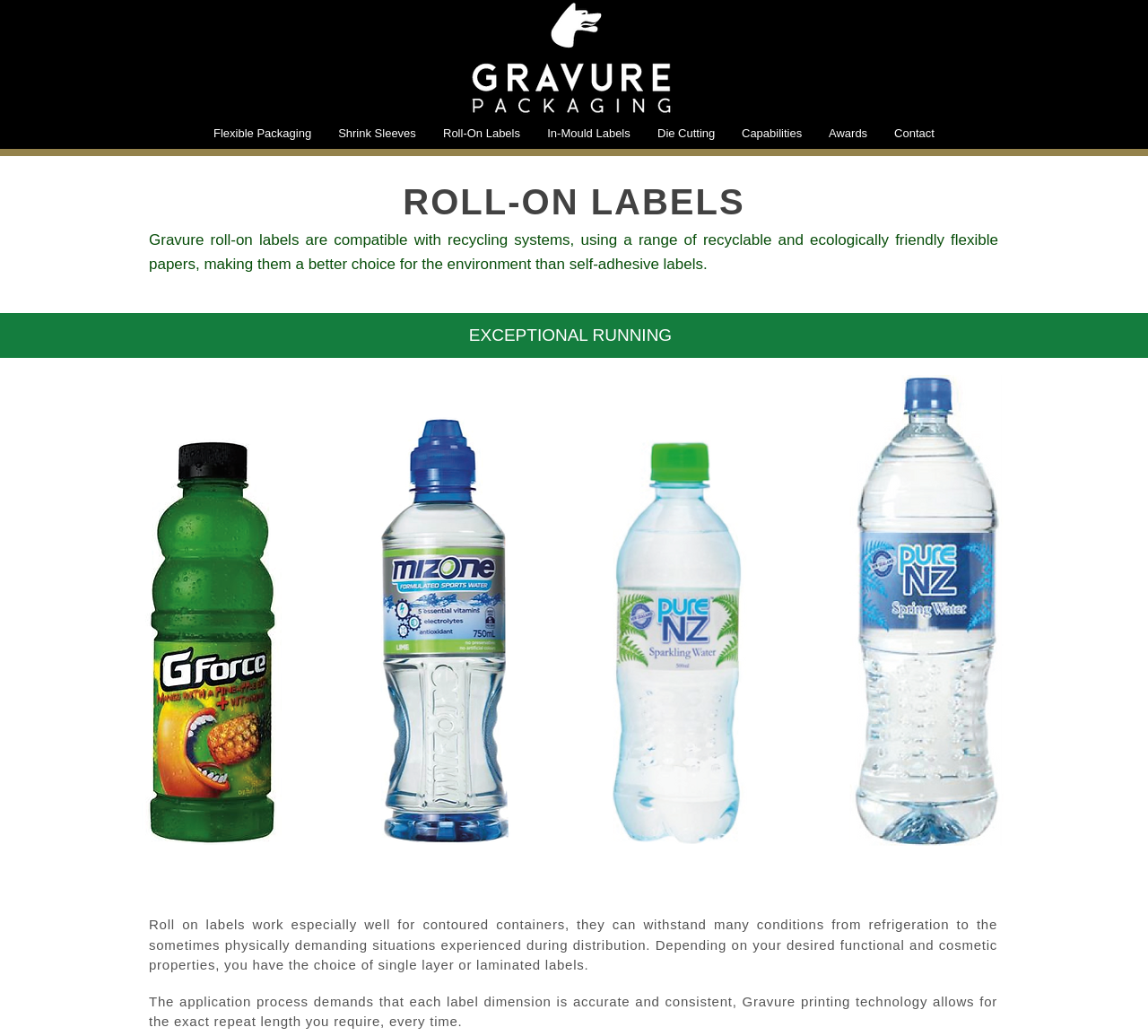What type of labels are compatible with recycling systems? Look at the image and give a one-word or short phrase answer.

Gravure roll-on labels